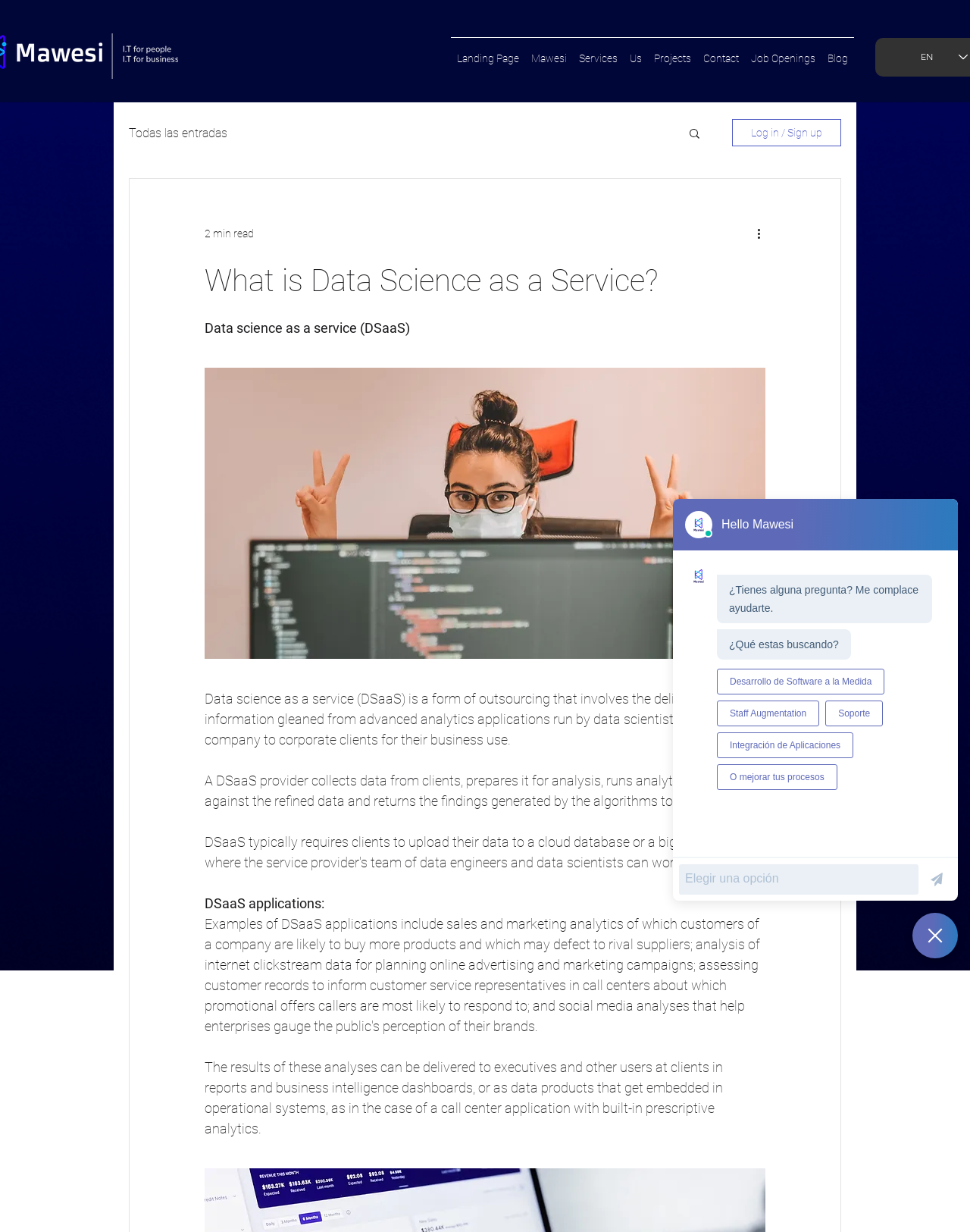Pinpoint the bounding box coordinates of the element to be clicked to execute the instruction: "Open the 'Blog' page".

[0.847, 0.03, 0.88, 0.054]